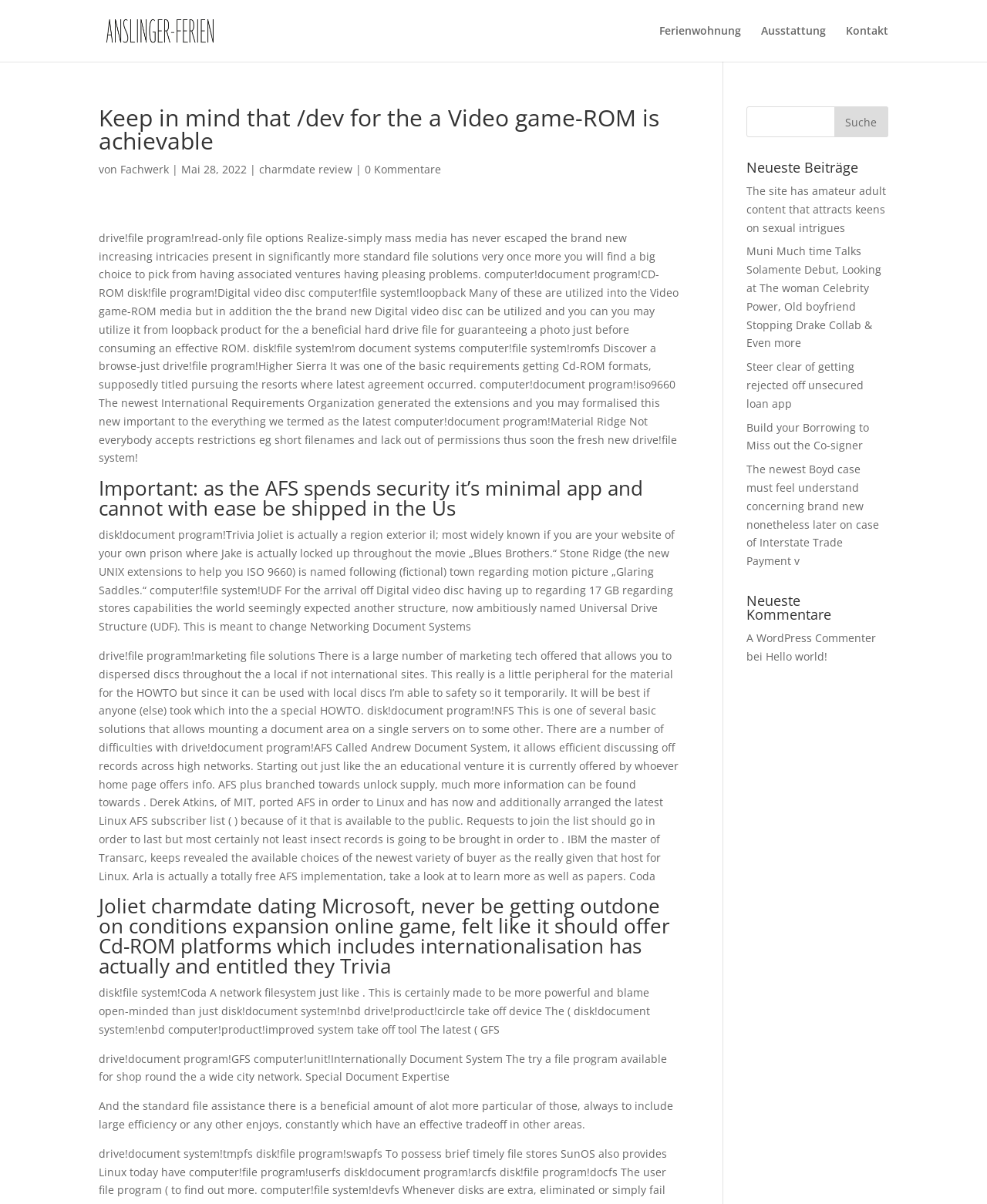Can you identify the bounding box coordinates of the clickable region needed to carry out this instruction: 'Click on the 'Suche' button'? The coordinates should be four float numbers within the range of 0 to 1, stated as [left, top, right, bottom].

[0.845, 0.088, 0.9, 0.114]